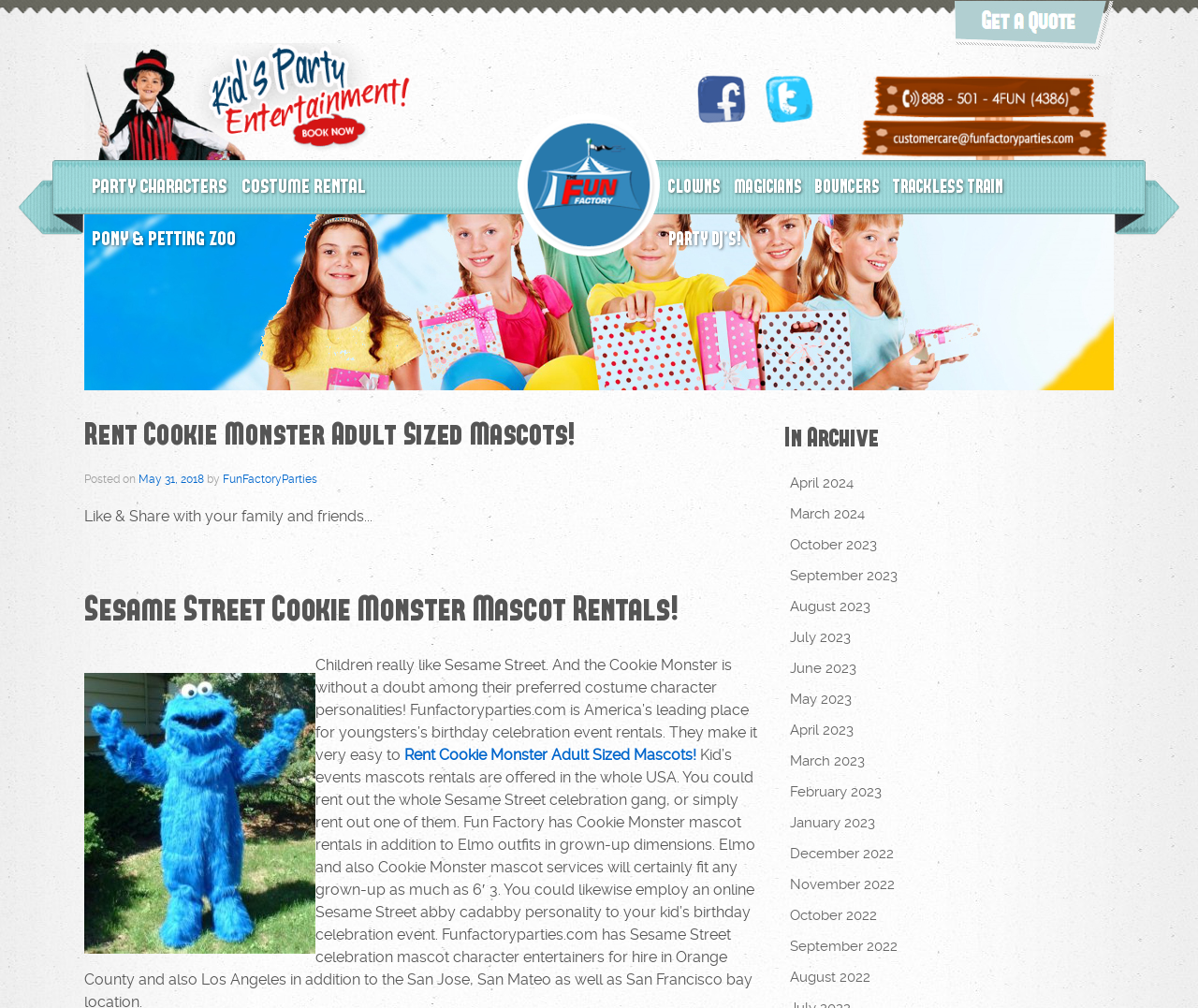Determine the main headline of the webpage and provide its text.

Rent Cookie Monster Adult Sized Mascots!